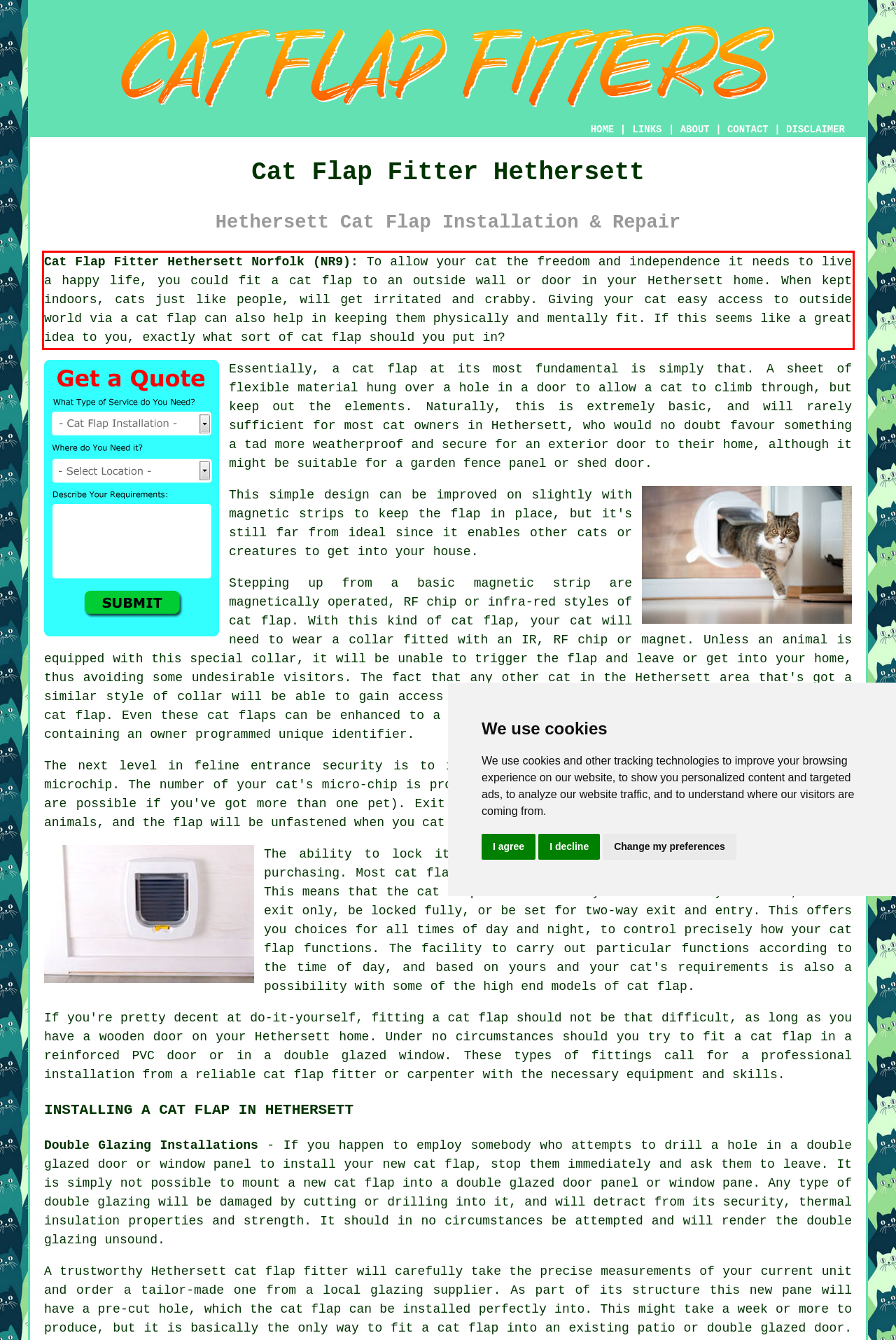Please look at the screenshot provided and find the red bounding box. Extract the text content contained within this bounding box.

Cat Flap Fitter Hethersett Norfolk (NR9): To allow your cat the freedom and independence it needs to live a happy life, you could fit a cat flap to an outside wall or door in your Hethersett home. When kept indoors, cats just like people, will get irritated and crabby. Giving your cat easy access to outside world via a cat flap can also help in keeping them physically and mentally fit. If this seems like a great idea to you, exactly what sort of cat flap should you put in?